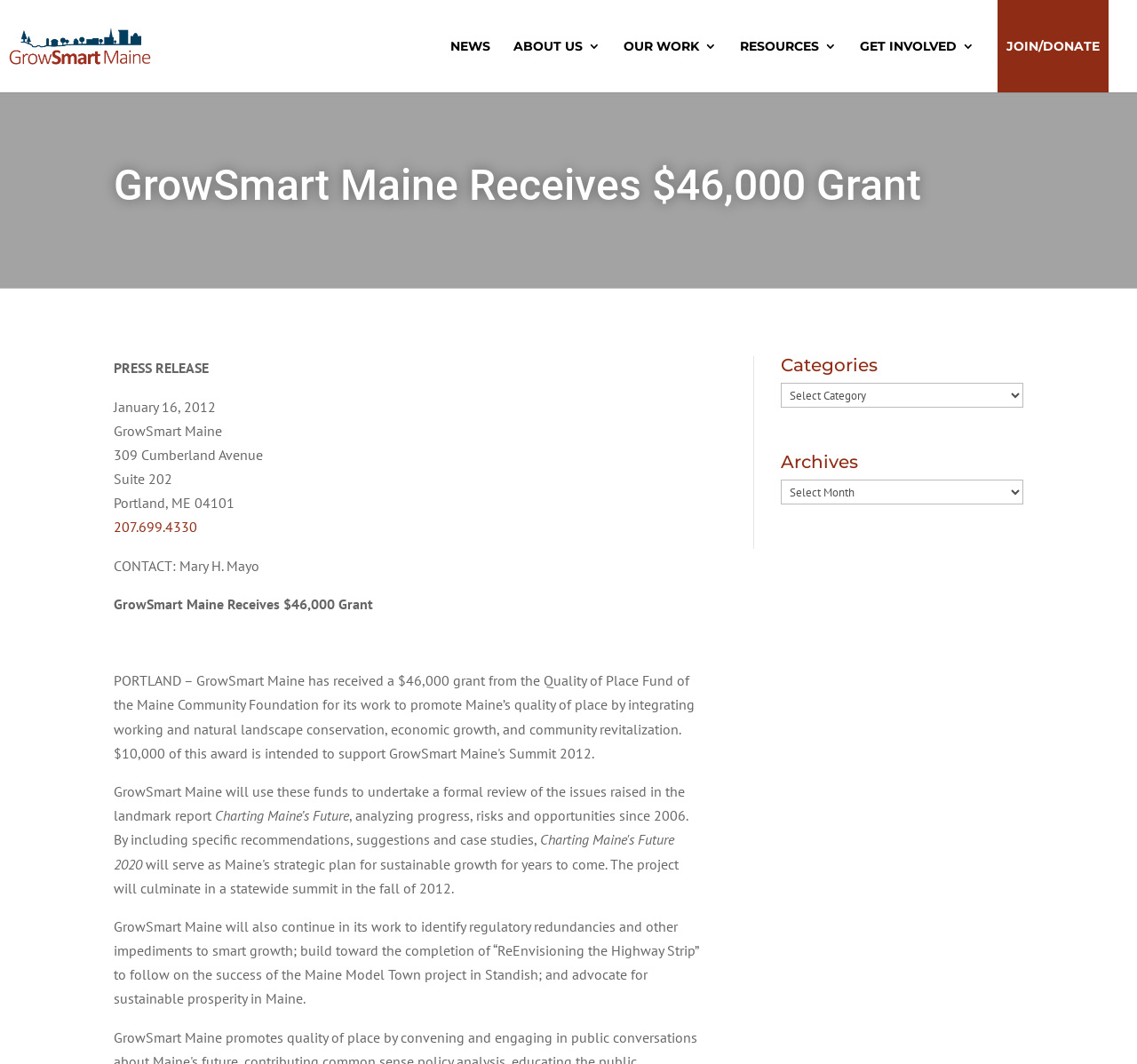Please specify the bounding box coordinates of the element that should be clicked to execute the given instruction: 'get involved with GrowSmart Maine'. Ensure the coordinates are four float numbers between 0 and 1, expressed as [left, top, right, bottom].

[0.756, 0.0, 0.857, 0.087]